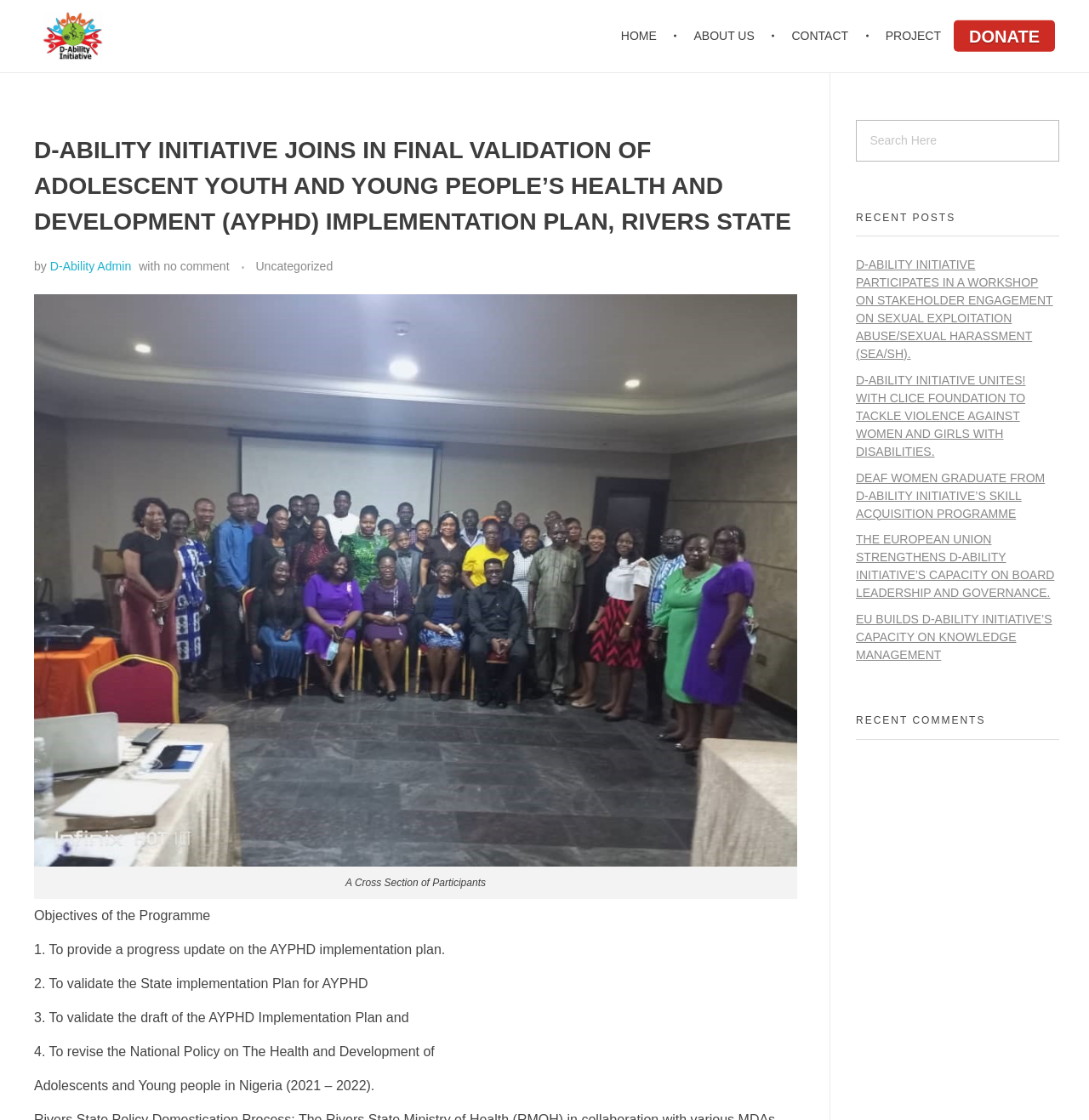Please specify the bounding box coordinates of the area that should be clicked to accomplish the following instruction: "Donate to the organization". The coordinates should consist of four float numbers between 0 and 1, i.e., [left, top, right, bottom].

[0.876, 0.018, 0.969, 0.046]